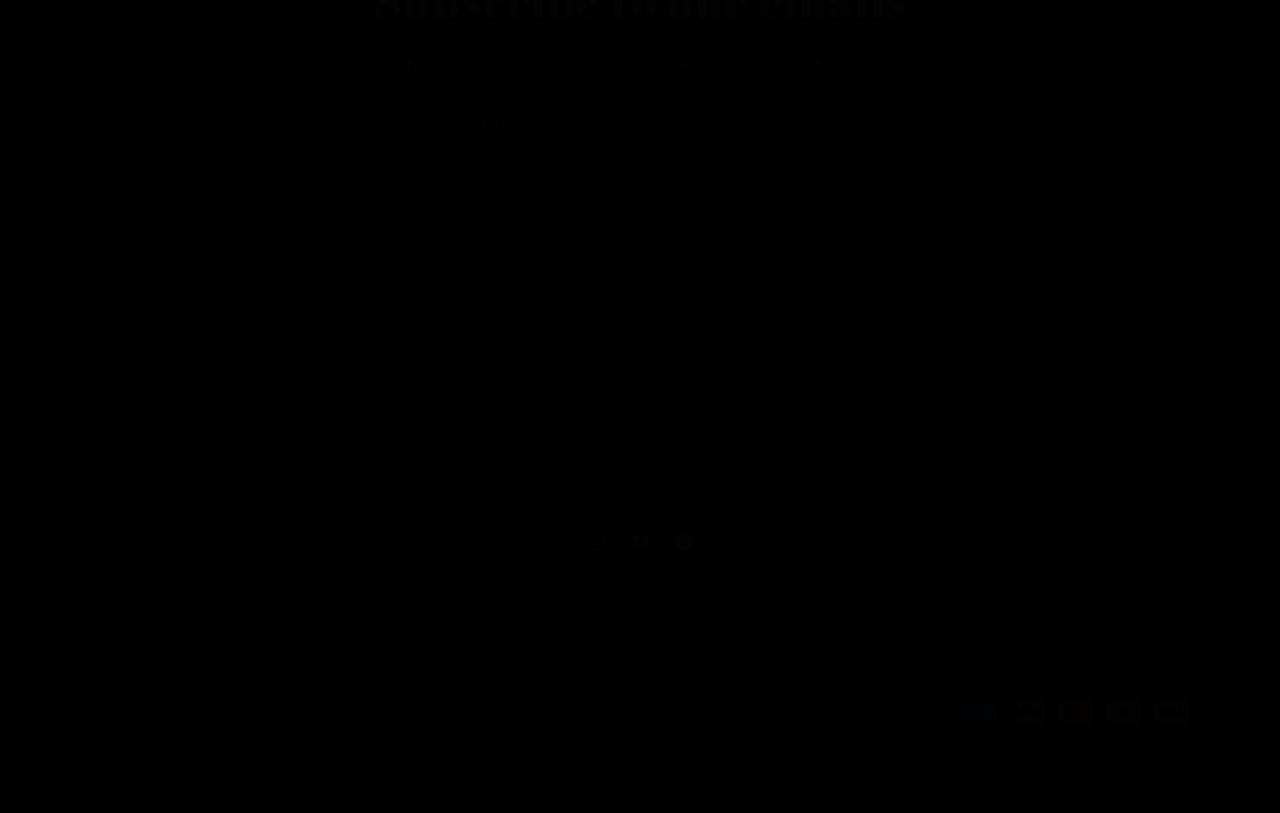What is the copyright year?
Please respond to the question with a detailed and thorough explanation.

The copyright year can be determined by reading the static text element that says '© 2024,'. This text is located at the bottom of the webpage and indicates that the copyright year is 2024.